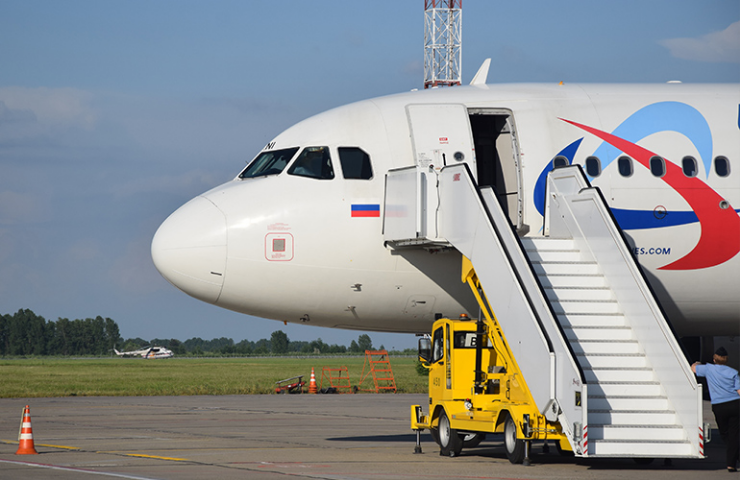What is the purpose of the portable stairs?
We need a detailed and exhaustive answer to the question. Please elaborate.

The presence of portable stairs leading up to the plane's entry door implies that they are intended for passengers or crew to board the aircraft, facilitating the process of entering or exiting the plane.